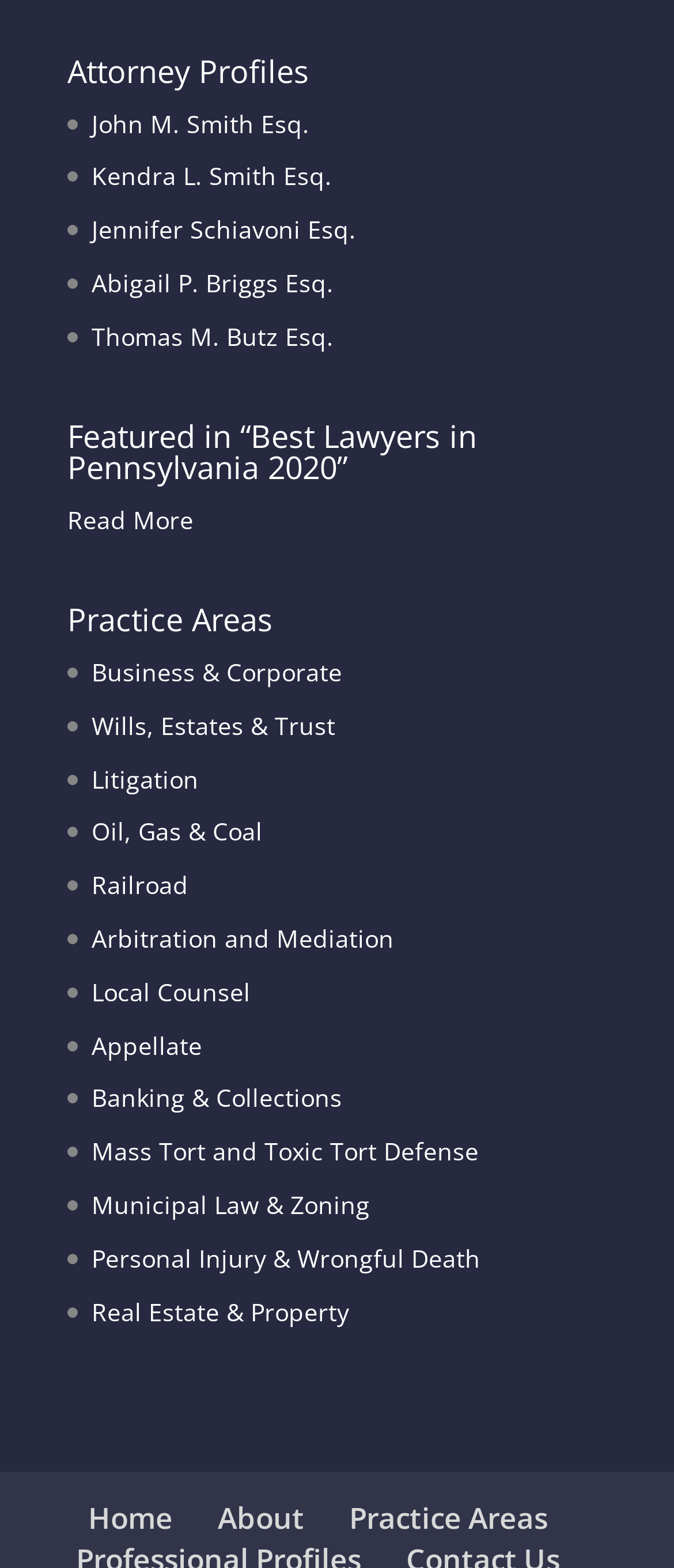Could you locate the bounding box coordinates for the section that should be clicked to accomplish this task: "View Attorney Profile of John M. Smith Esq.".

[0.136, 0.068, 0.459, 0.089]